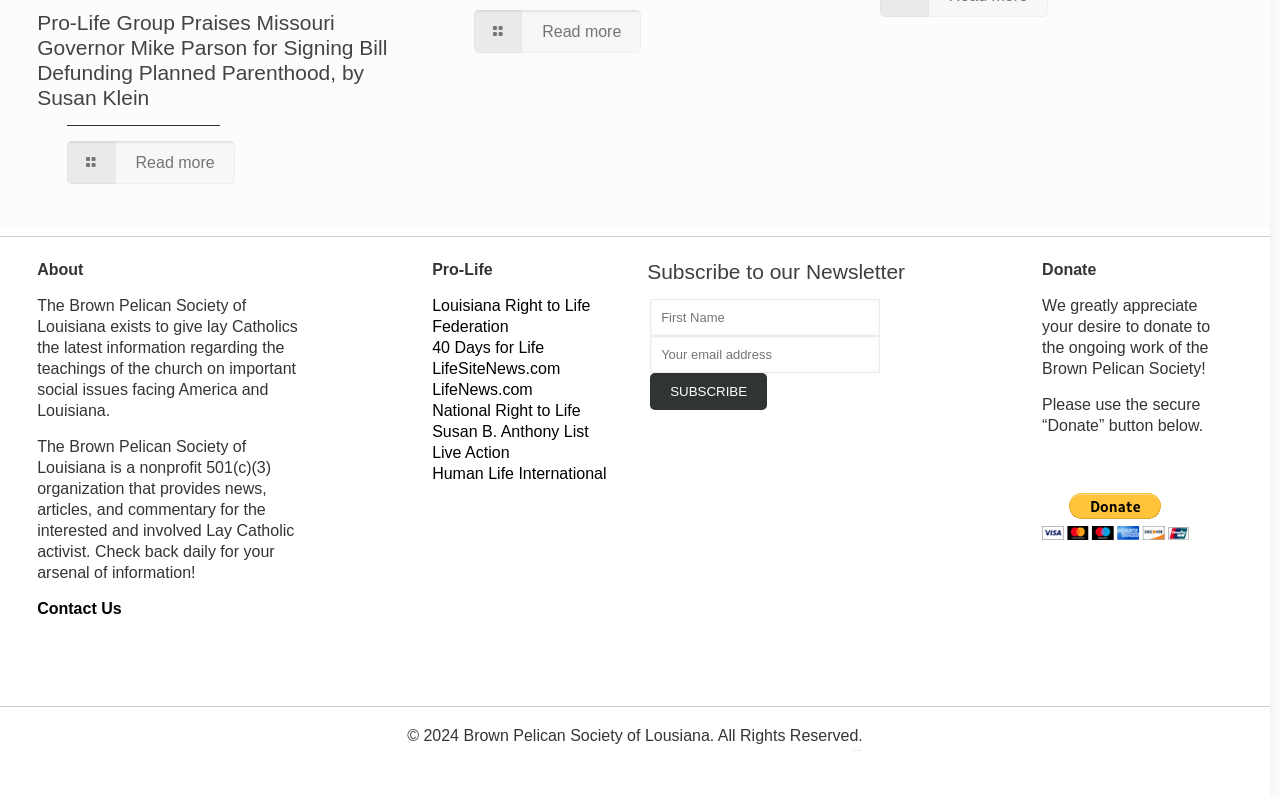Please find the bounding box coordinates of the section that needs to be clicked to achieve this instruction: "Read more about the article".

[0.052, 0.177, 0.183, 0.231]